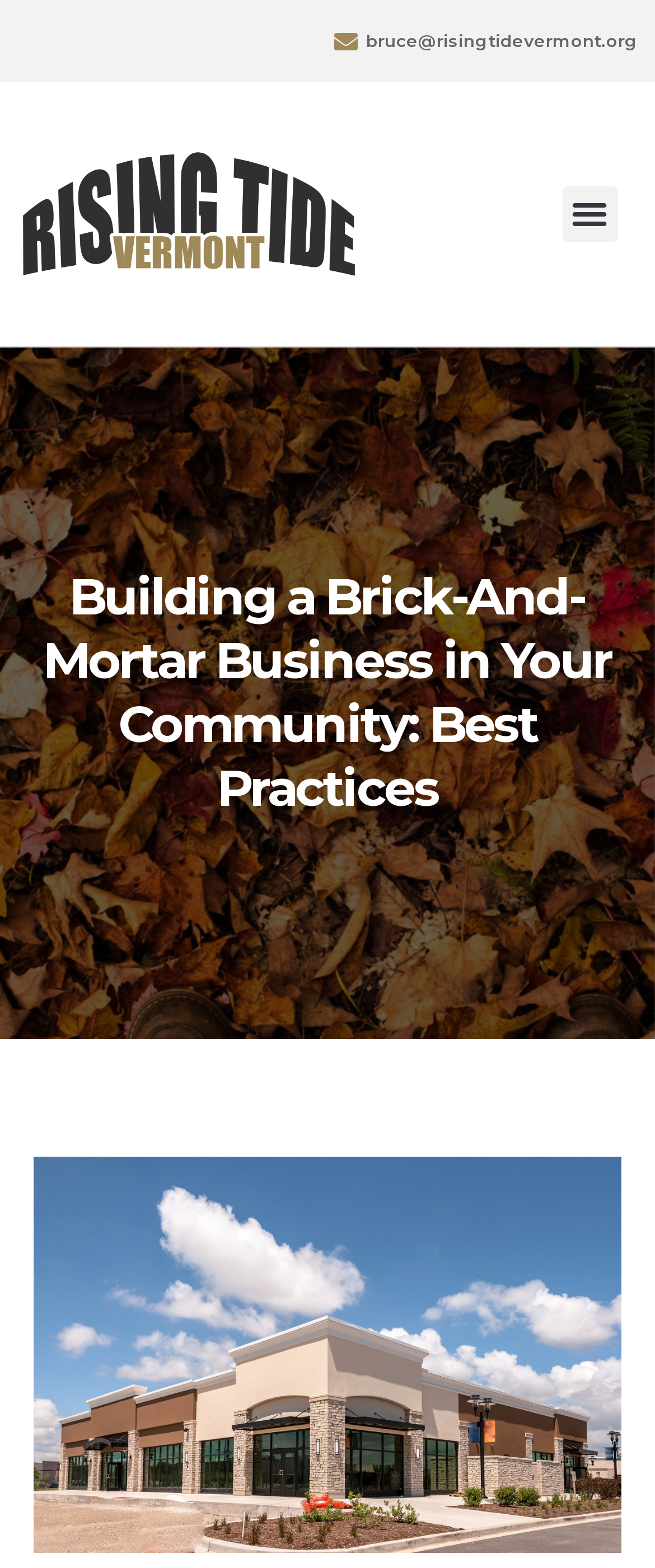Using the provided description: "Menu", find the bounding box coordinates of the corresponding UI element. The output should be four float numbers between 0 and 1, in the format [left, top, right, bottom].

[0.858, 0.119, 0.942, 0.154]